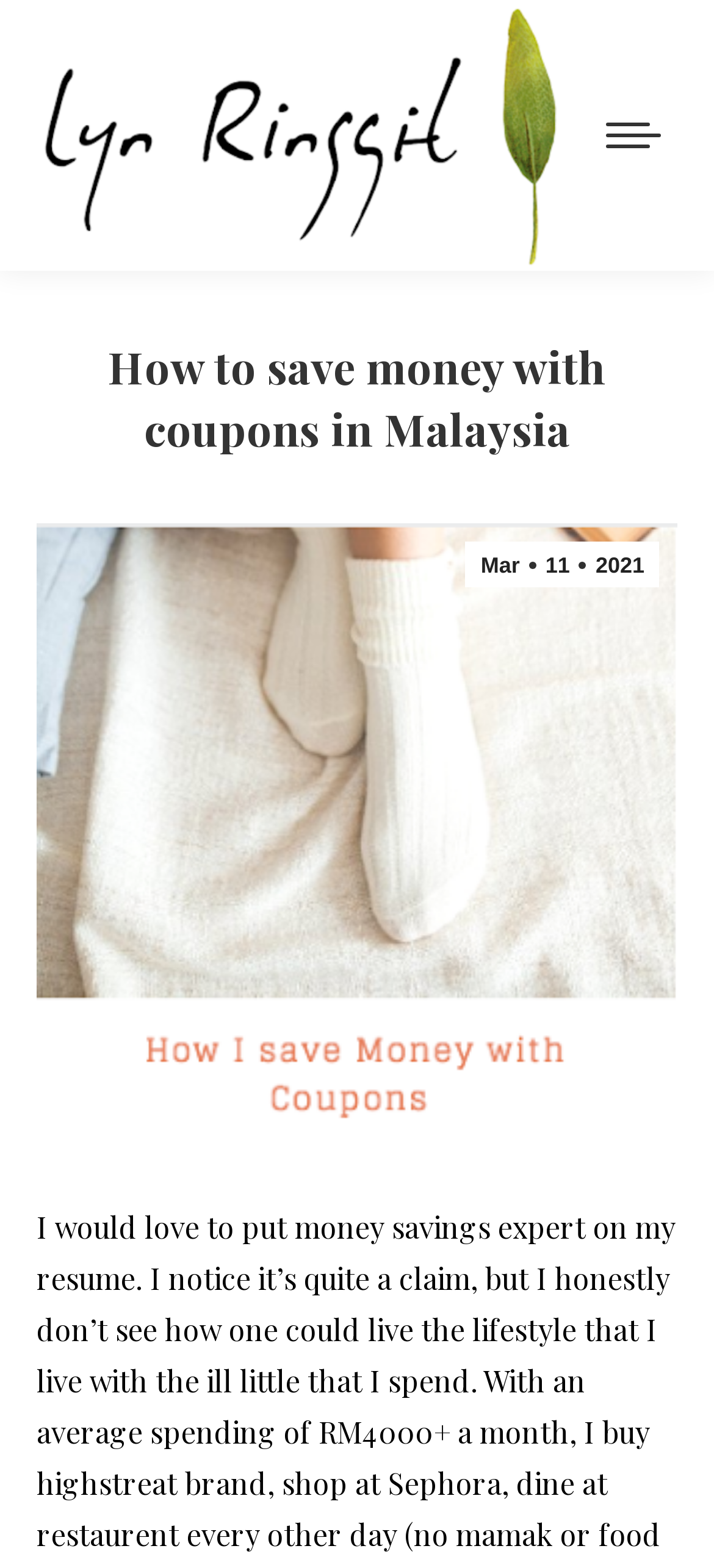Determine the bounding box coordinates (top-left x, top-left y, bottom-right x, bottom-right y) of the UI element described in the following text: Read more

None